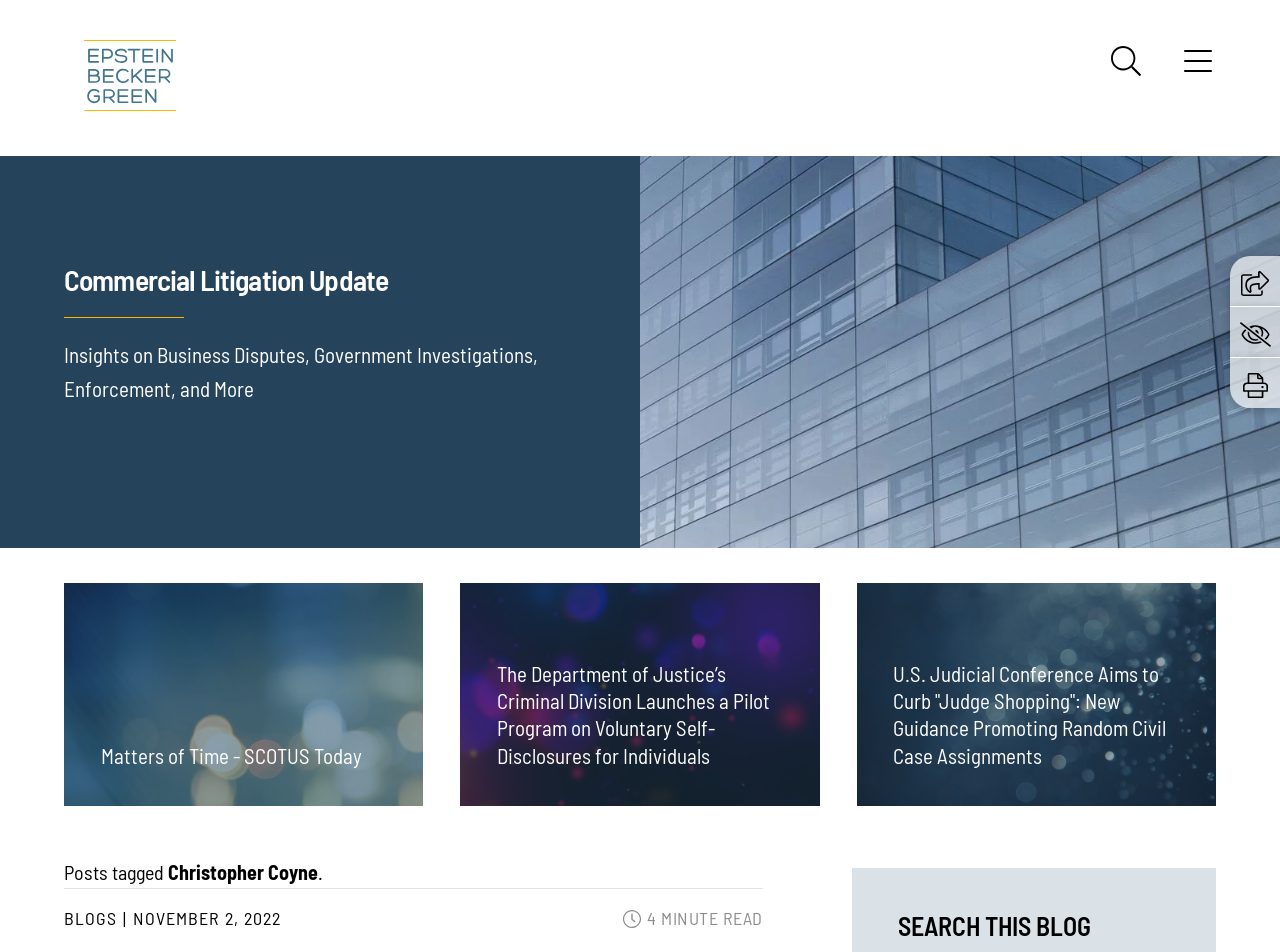What is the name of the law firm? From the image, respond with a single word or brief phrase.

Epstein Becker & Green, P.C.